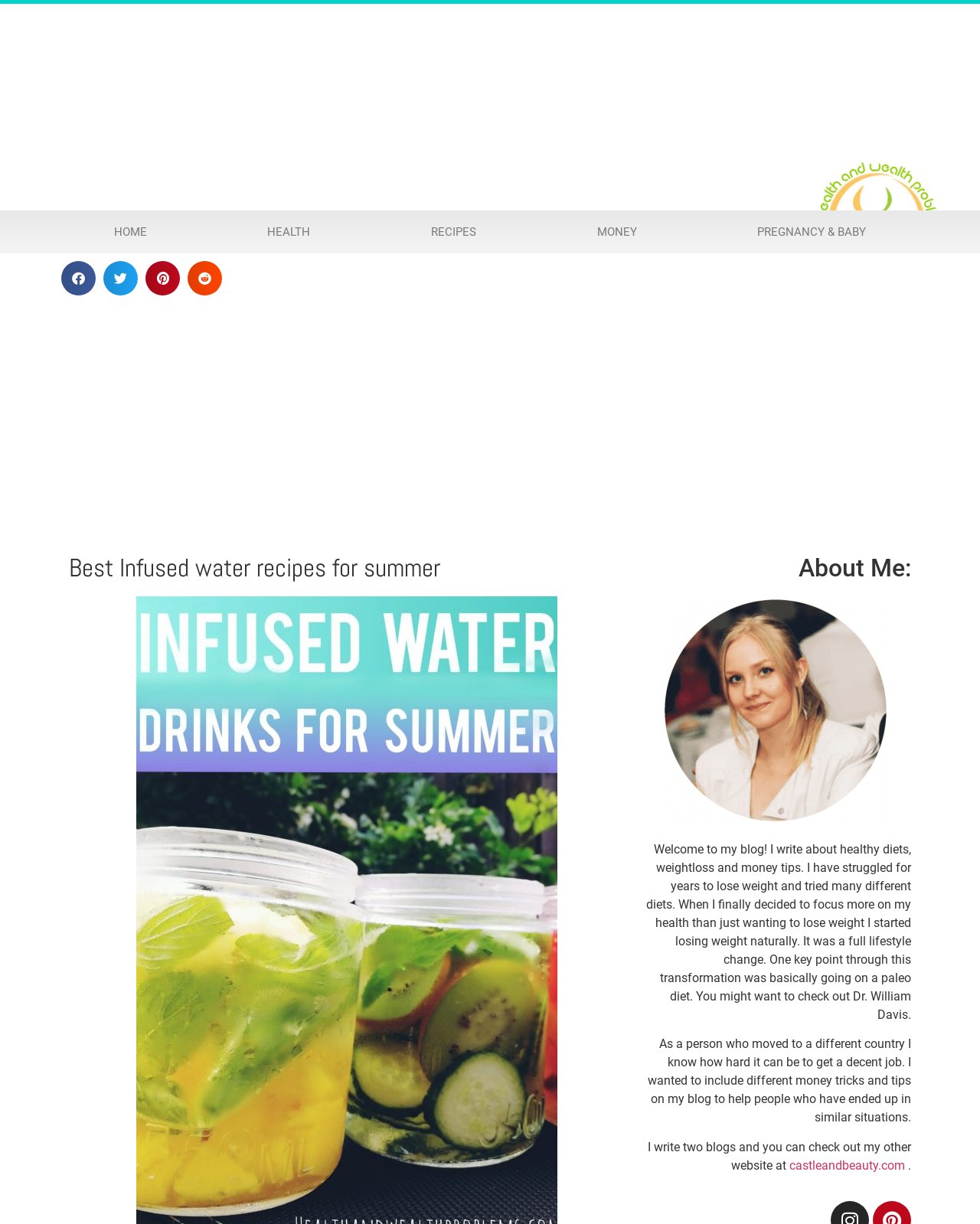Identify the bounding box of the HTML element described here: "Health". Provide the coordinates as four float numbers between 0 and 1: [left, top, right, bottom].

[0.211, 0.172, 0.378, 0.207]